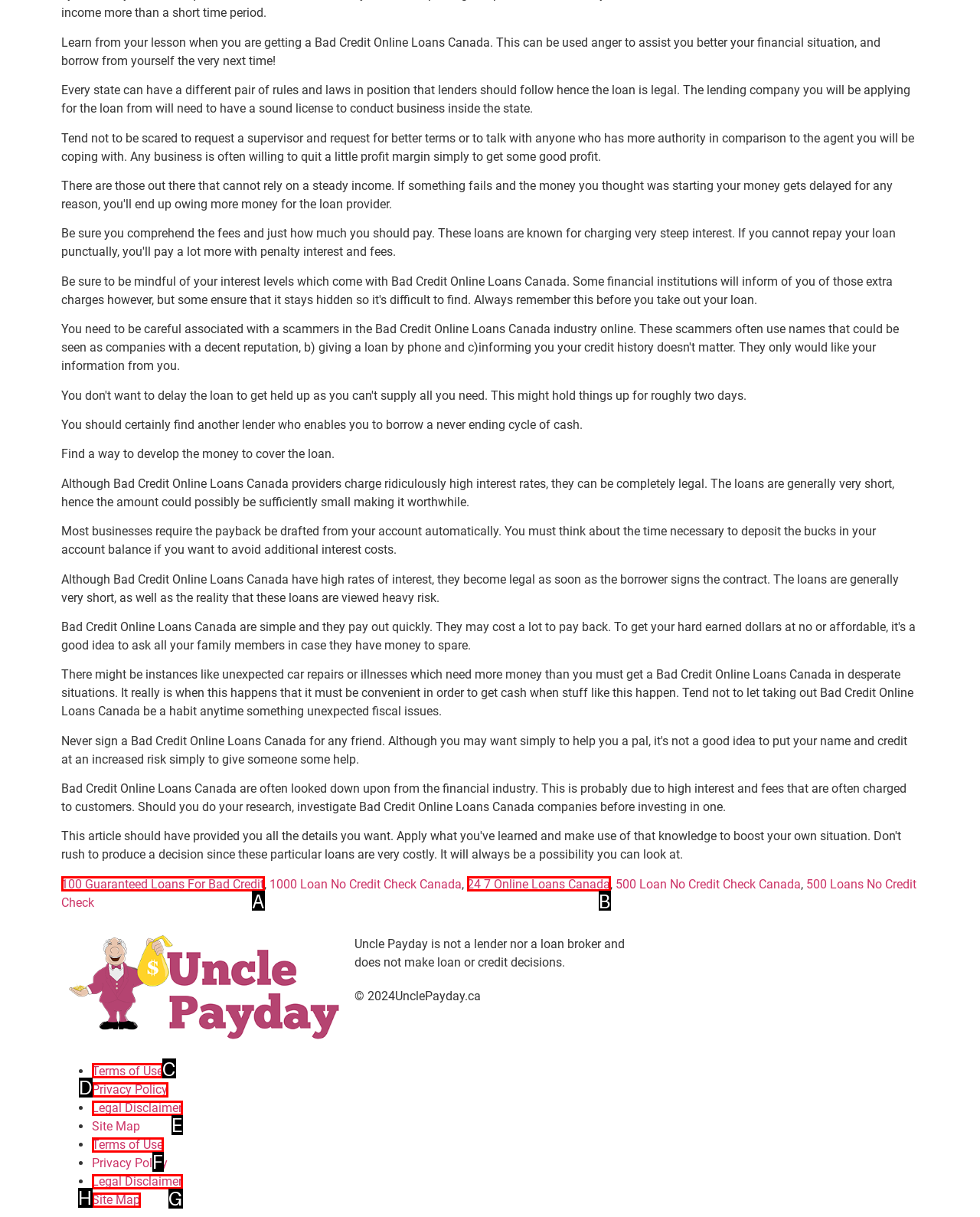To achieve the task: Click on 'Terms of Use', which HTML element do you need to click?
Respond with the letter of the correct option from the given choices.

C